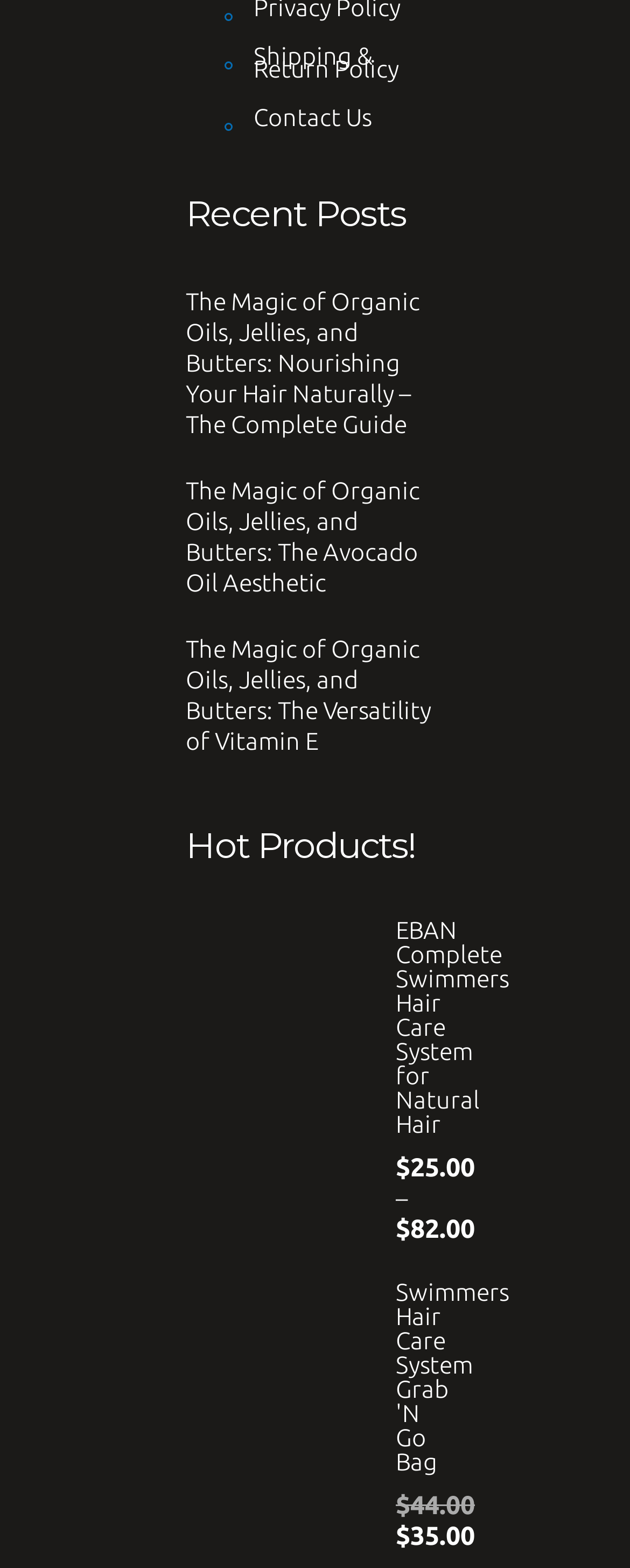Is there an image for the product 'EBAN Shield, Cleanse & Infuse swimmers complete chlorine and salt hair protection Grab N Go bag'?
Use the image to answer the question with a single word or phrase.

Yes